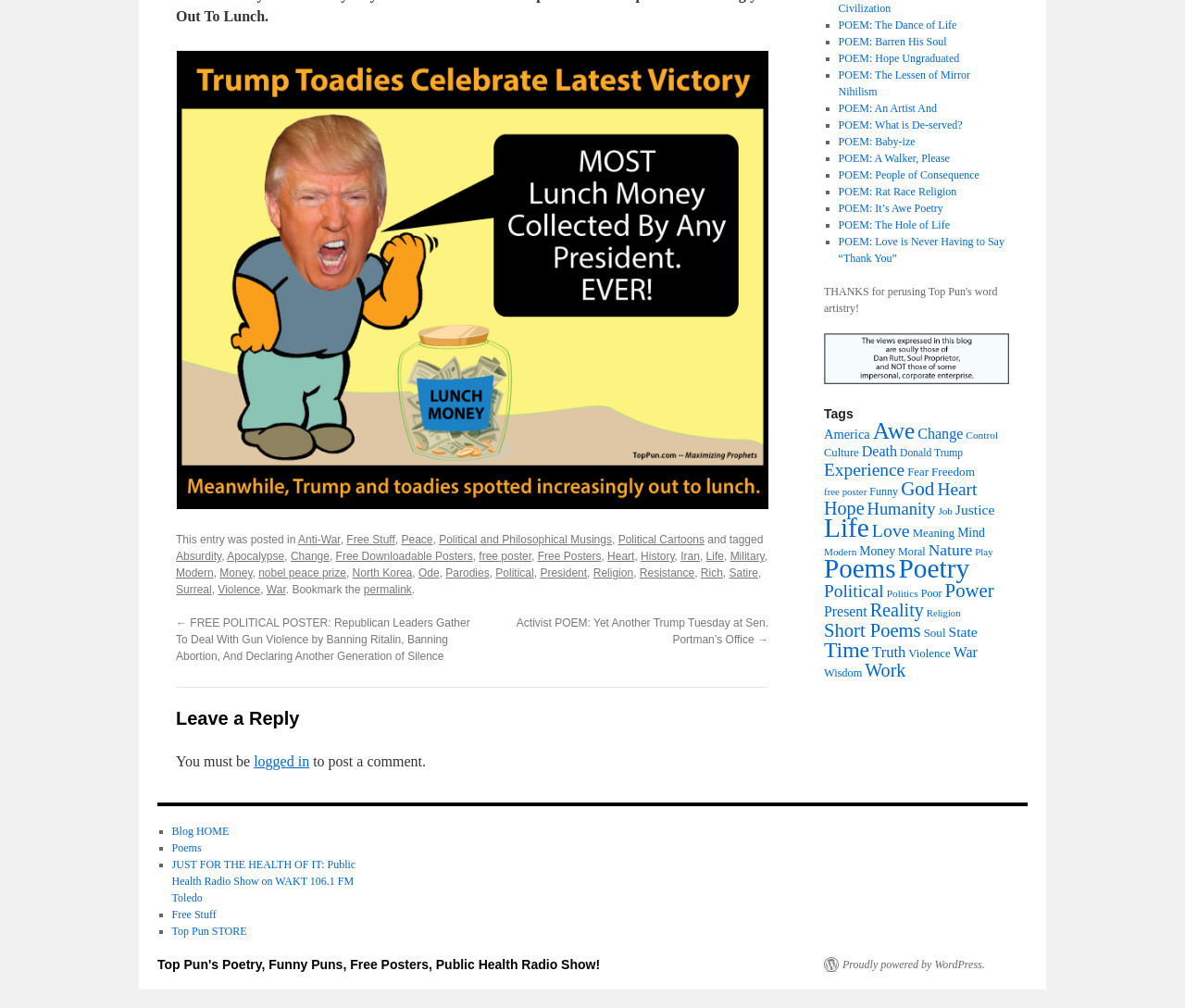Carefully examine the image and provide an in-depth answer to the question: What is required to post a comment on the webpage?

The requirement to post a comment on the webpage can be determined by looking at the text of the StaticText element with ID 315, which is 'You must be logged in to post a comment'.